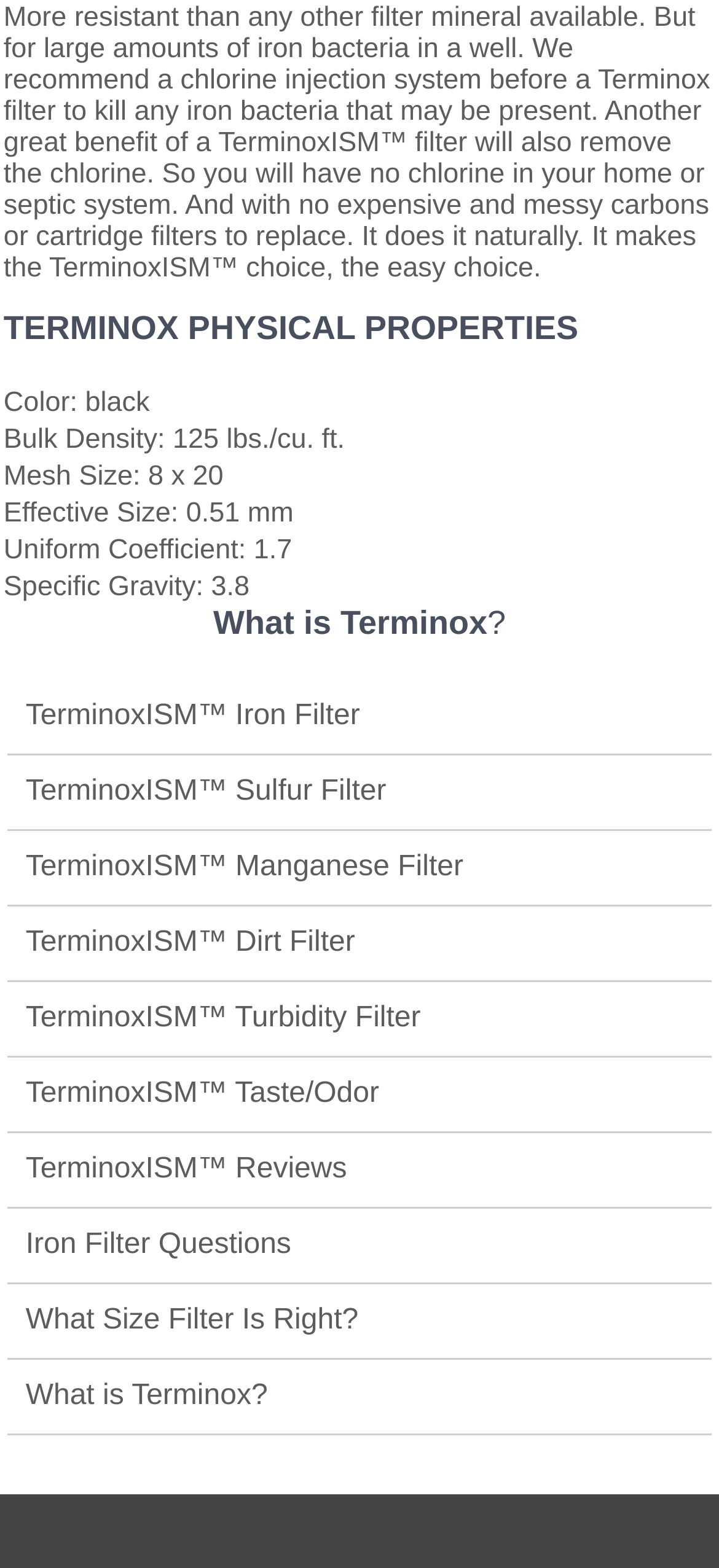Determine the bounding box coordinates for the area that should be clicked to carry out the following instruction: "Click on 'TerminoxISM Iron Filter'".

[0.036, 0.445, 0.501, 0.469]